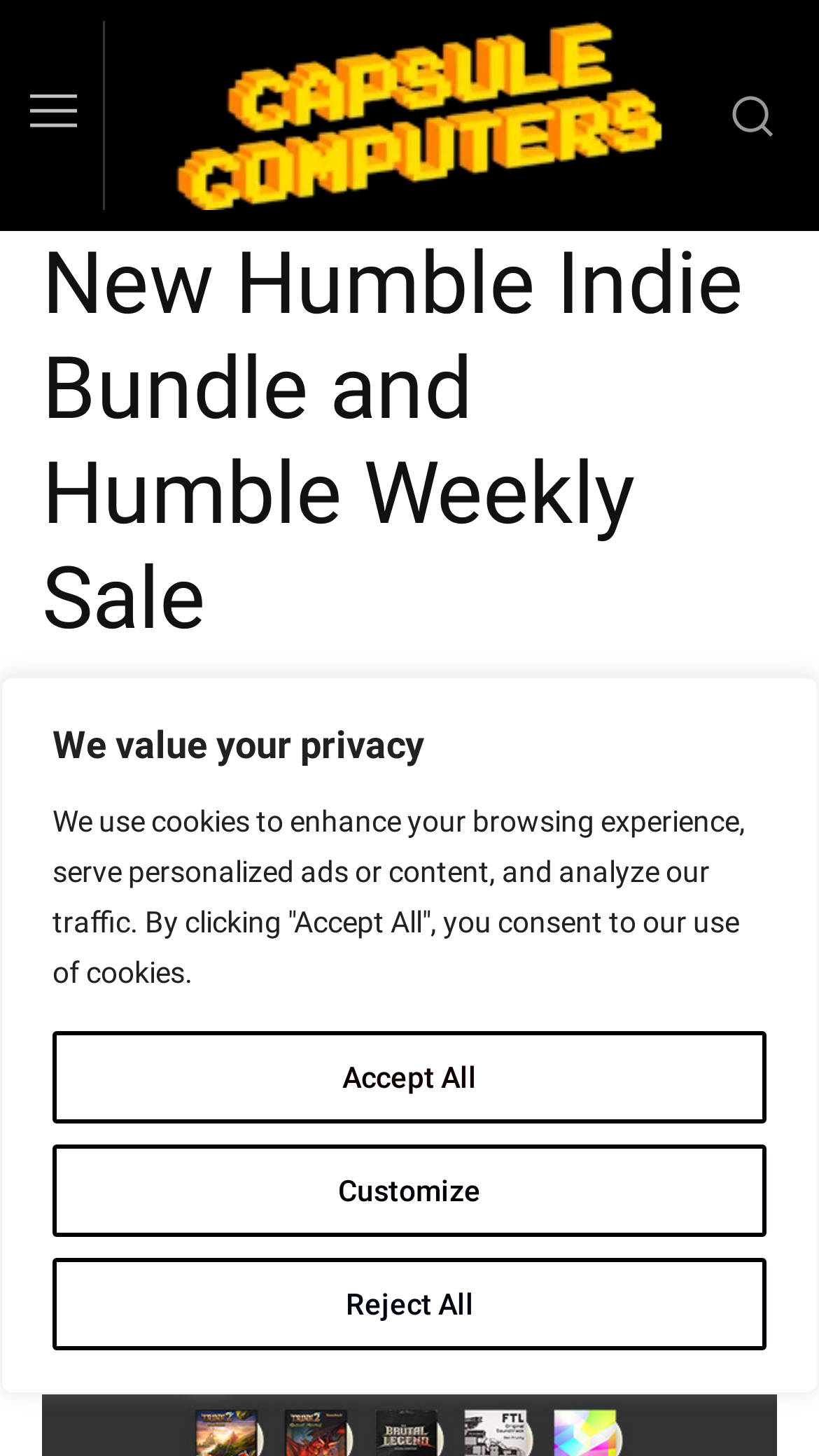Please determine the bounding box coordinates for the element that should be clicked to follow these instructions: "check the post date".

[0.351, 0.486, 0.623, 0.508]